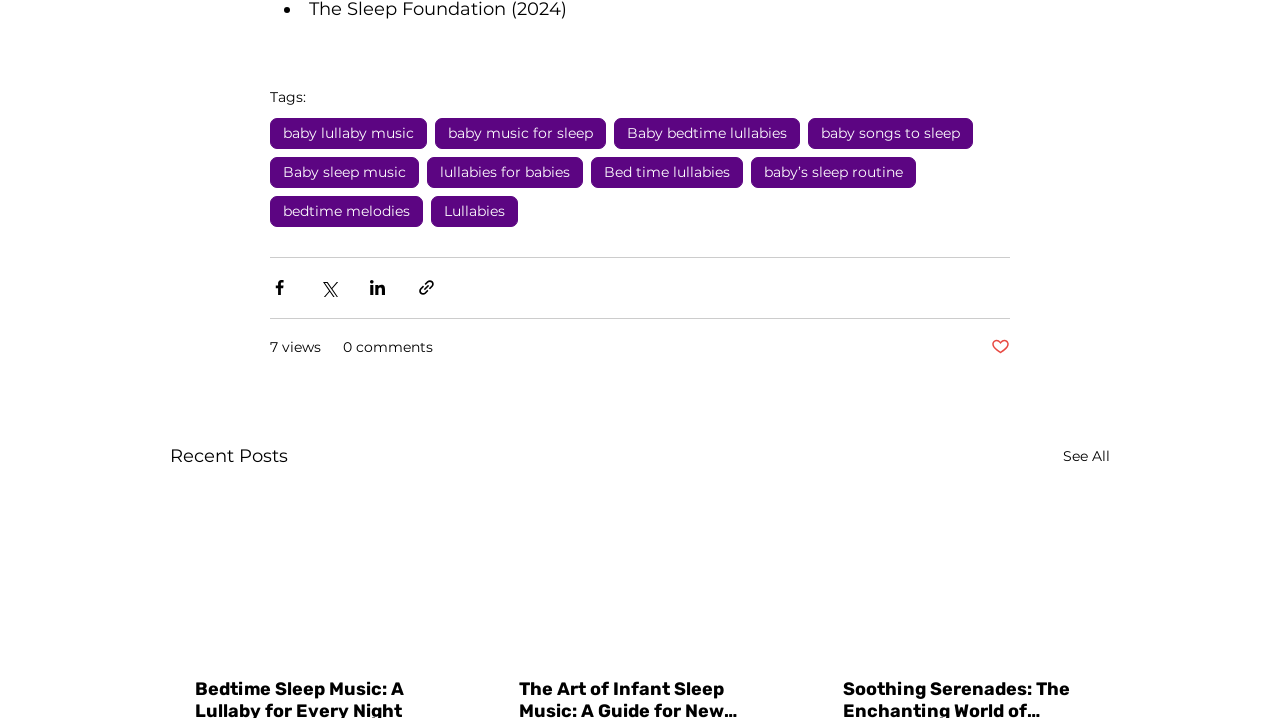Could you find the bounding box coordinates of the clickable area to complete this instruction: "Share via Facebook"?

[0.211, 0.388, 0.226, 0.414]